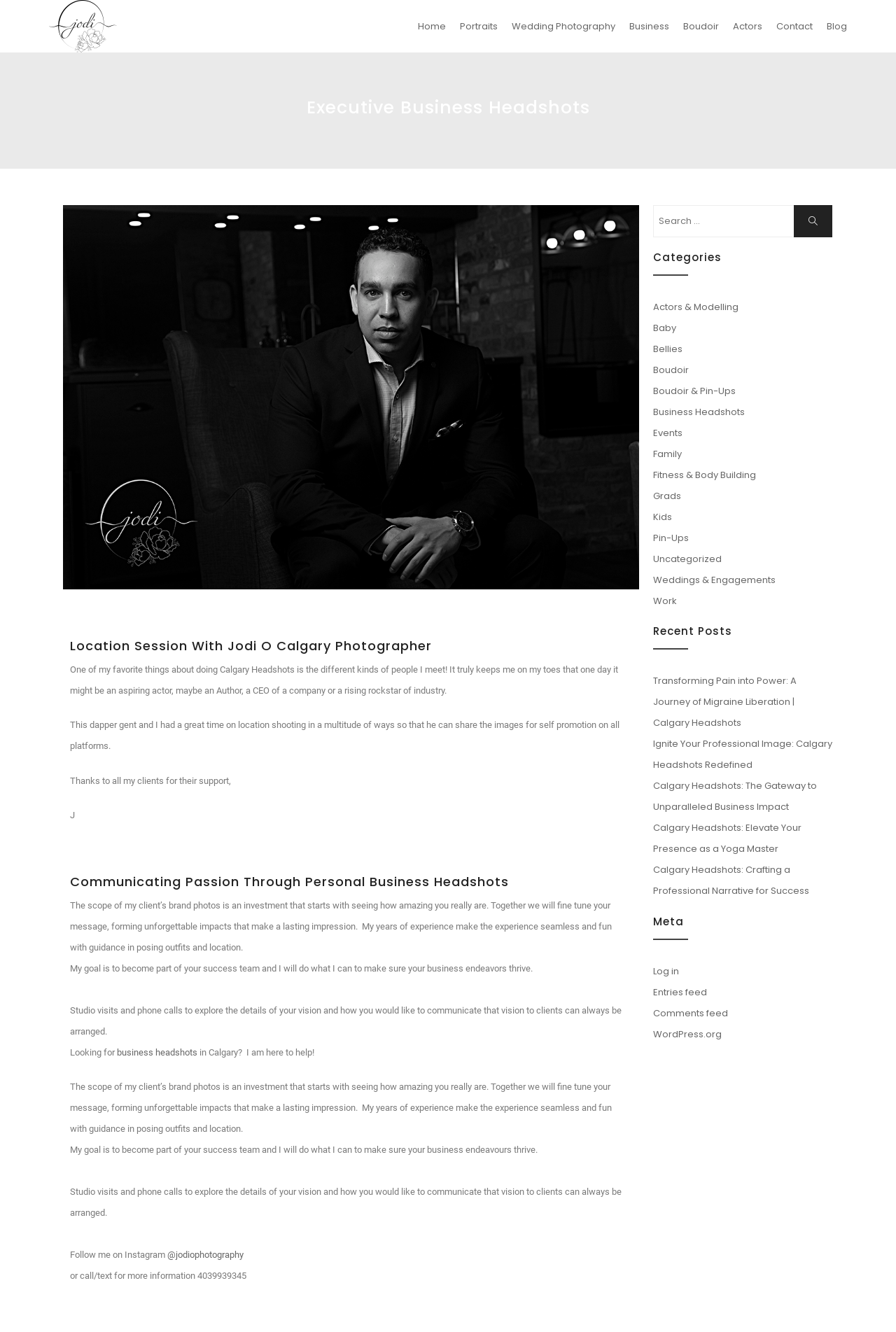Please predict the bounding box coordinates (top-left x, top-left y, bottom-right x, bottom-right y) for the UI element in the screenshot that fits the description: Comments feed

[0.729, 0.755, 0.812, 0.765]